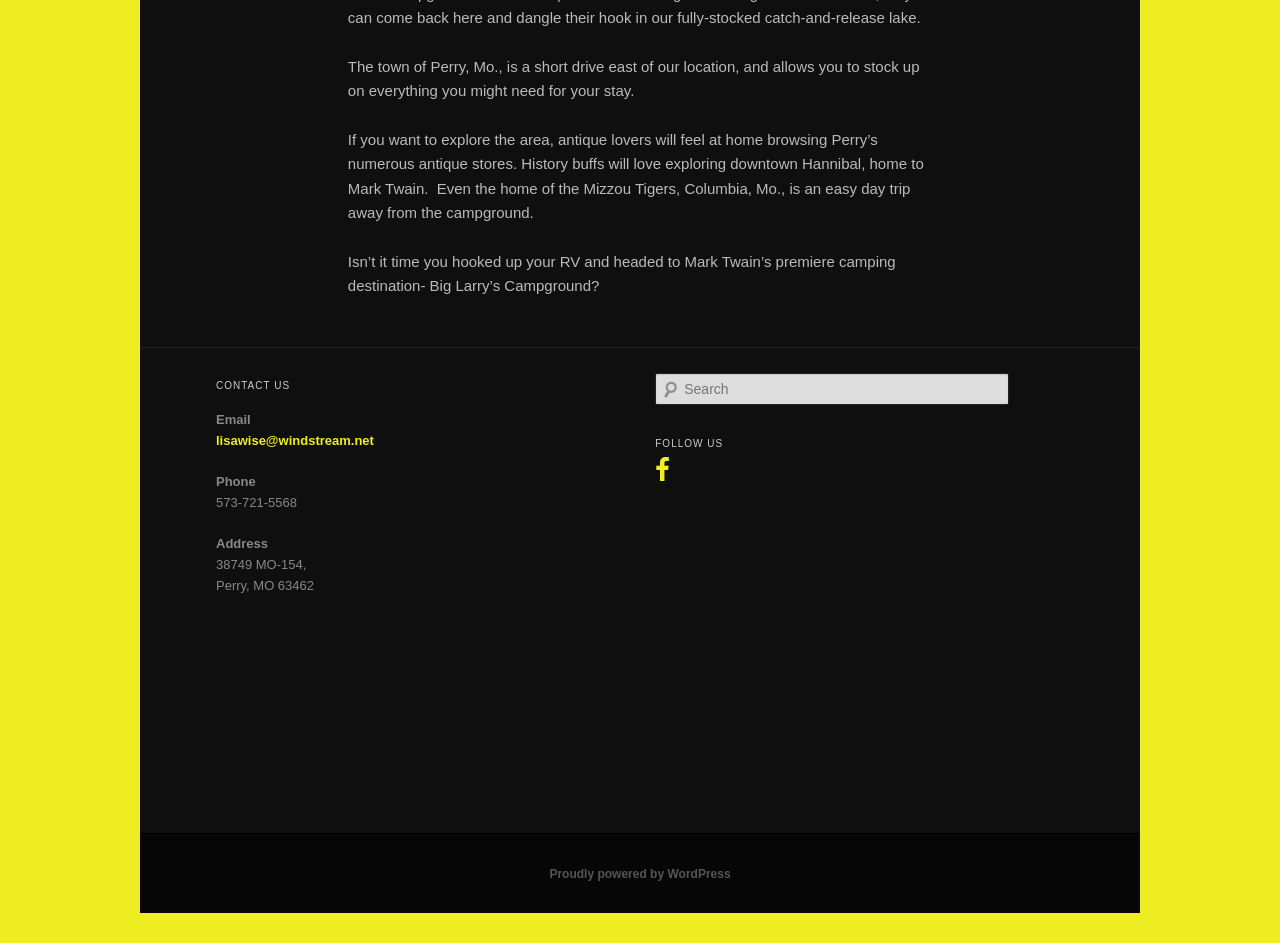What can you do in downtown Hannibal?
Respond to the question with a well-detailed and thorough answer.

I found the answer by reading the text on the webpage, specifically the sentence 'History buffs will love exploring downtown Hannibal...' which mentions that you can explore history in downtown Hannibal.